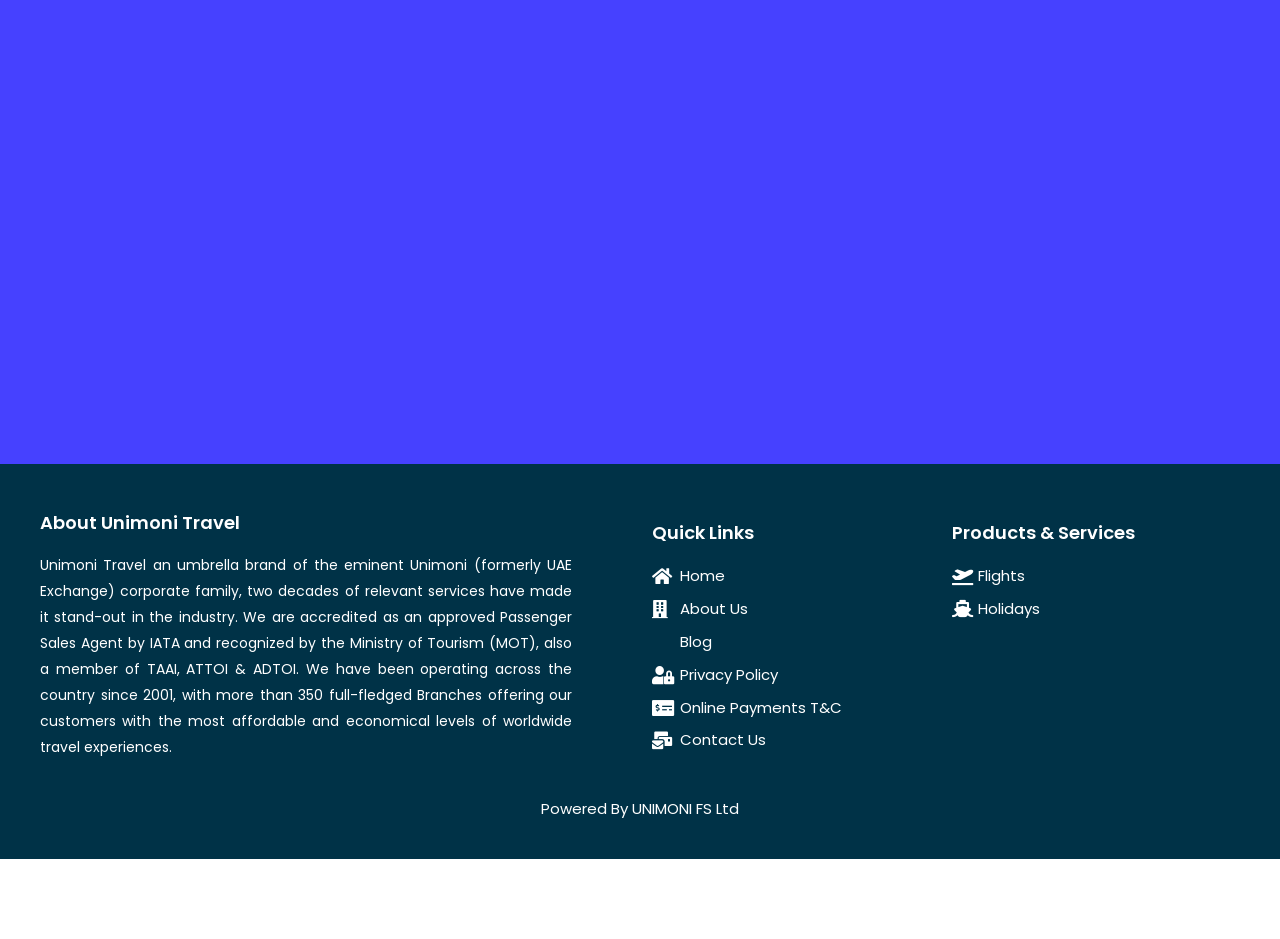What is the name of the umbrella brand?
From the screenshot, provide a brief answer in one word or phrase.

Unimoni Travel